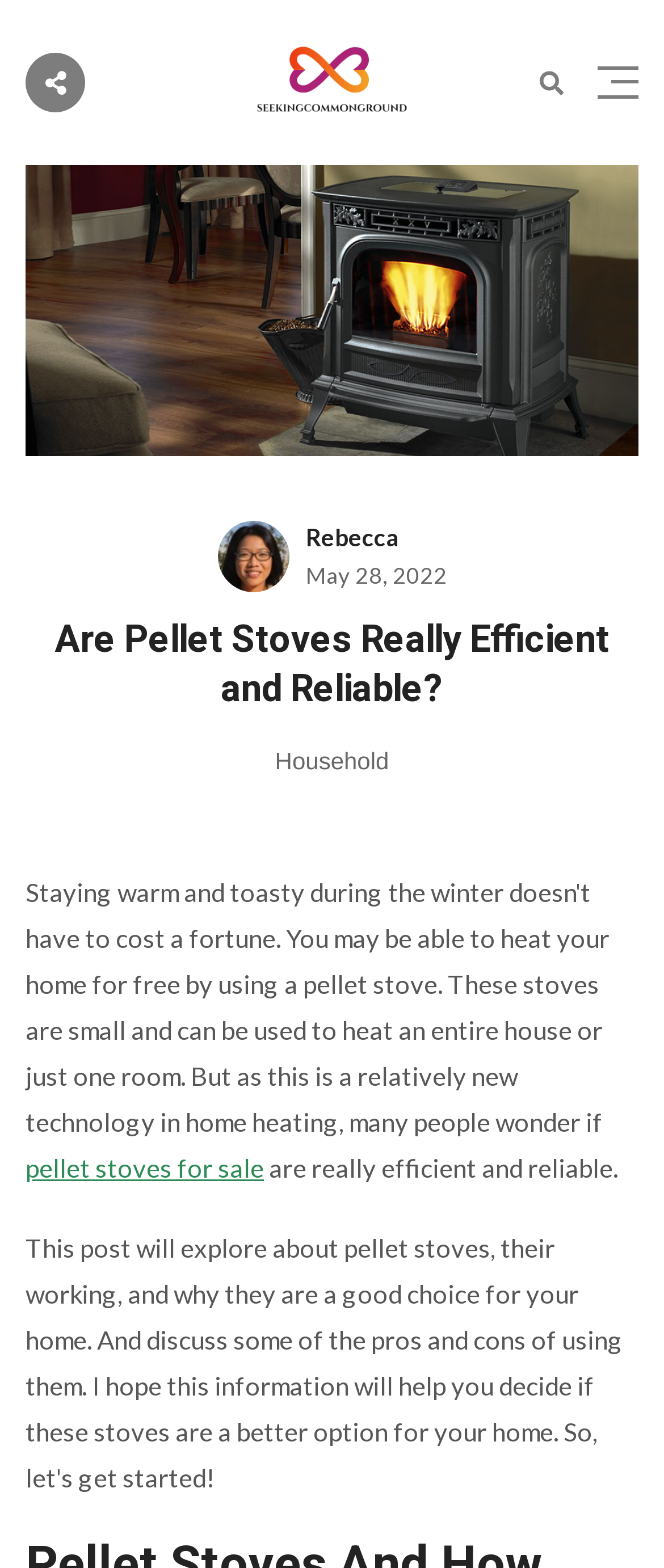Using the details from the image, please elaborate on the following question: What is the image above the article about?

The image above the article is related to pellet stoves, as it is accompanied by the text 'Are Pellet Stoves Really Efficient and Reliable?' and is likely an image of a pellet stove.